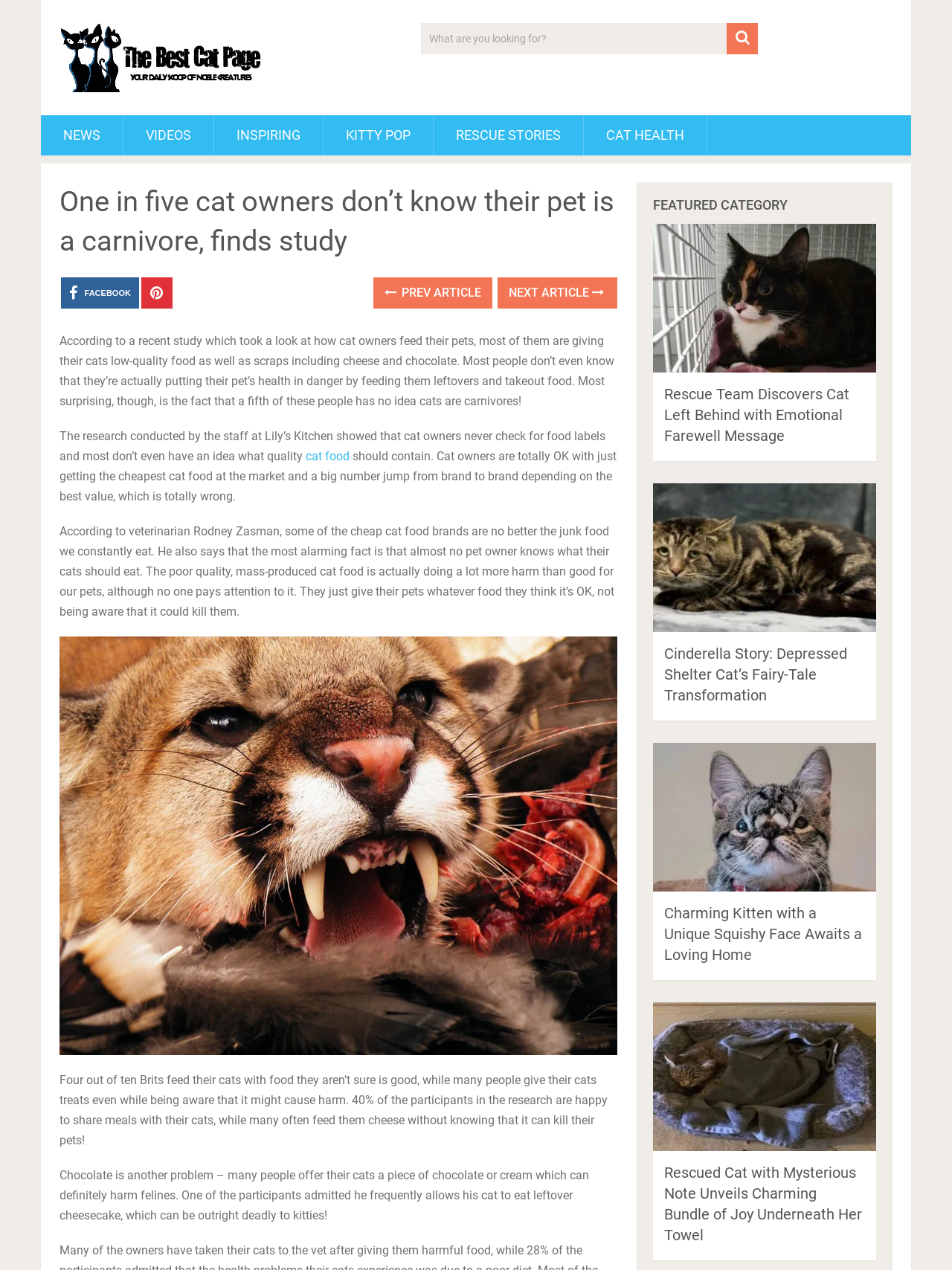Determine the coordinates of the bounding box for the clickable area needed to execute this instruction: "Go to NEWS page".

[0.043, 0.091, 0.129, 0.122]